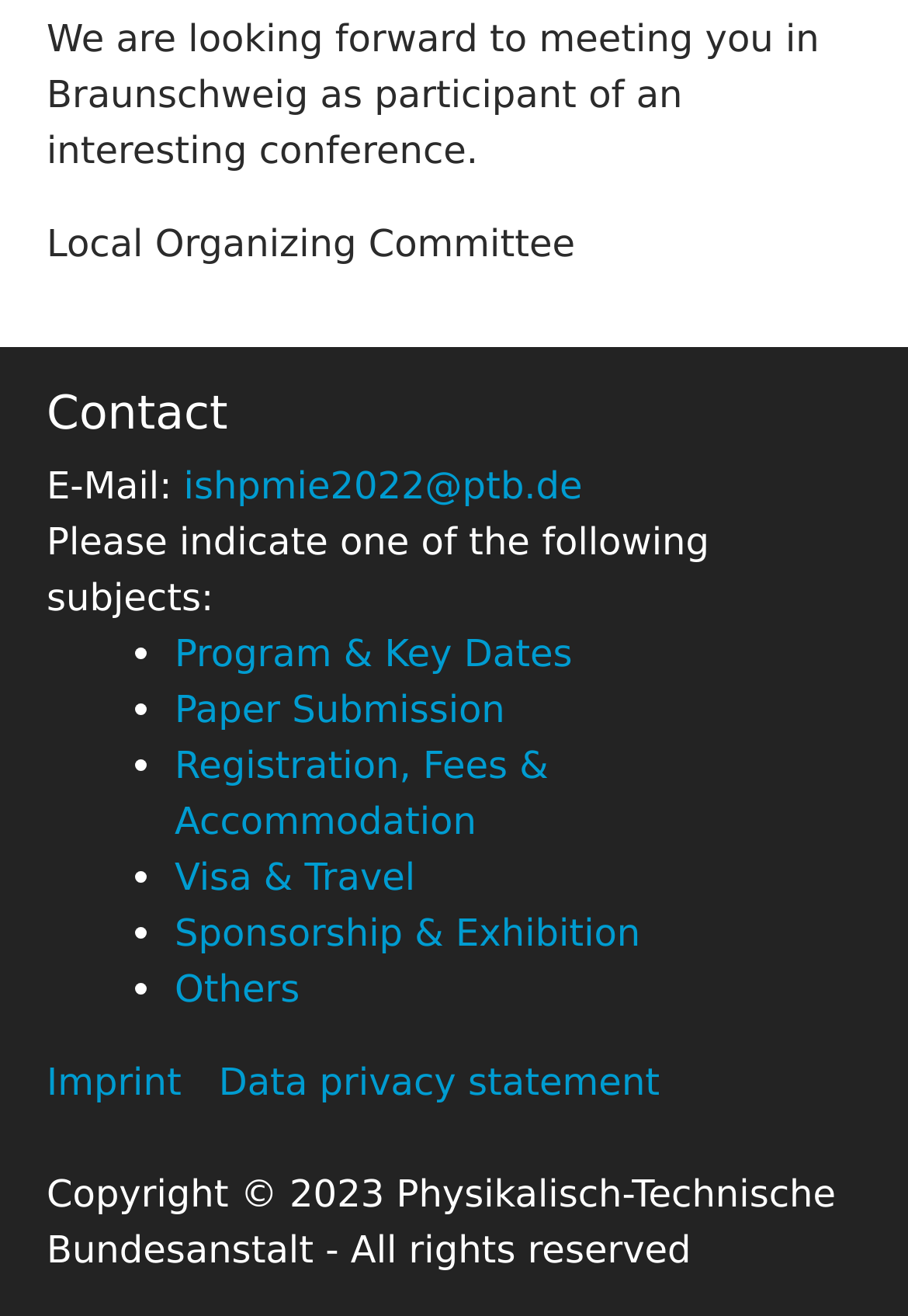Pinpoint the bounding box coordinates of the area that must be clicked to complete this instruction: "View registration fees and accommodation".

[0.192, 0.564, 0.604, 0.64]